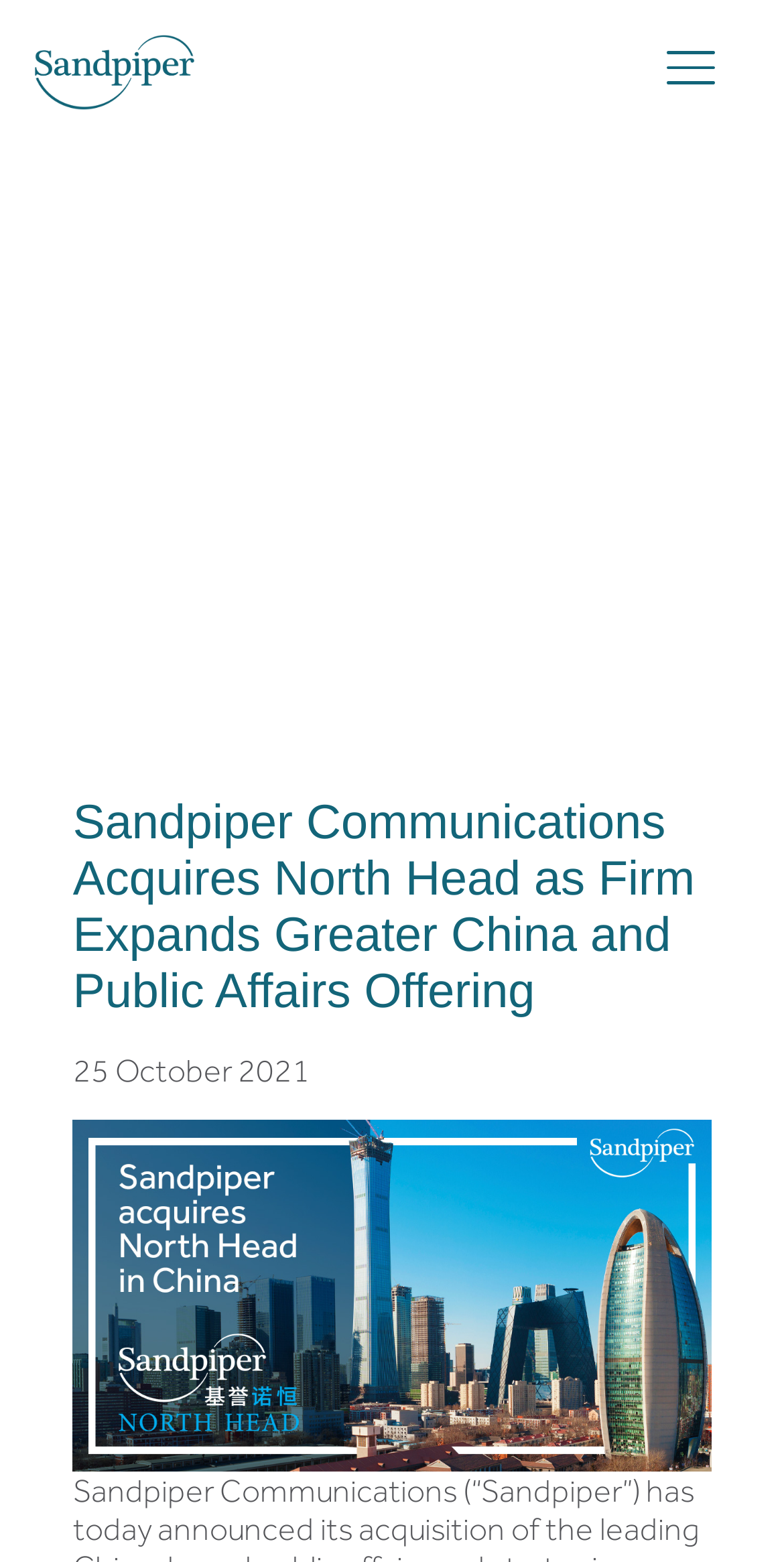Find the UI element described as: "title="Sandpiper"" and predict its bounding box coordinates. Ensure the coordinates are four float numbers between 0 and 1, [left, top, right, bottom].

[0.04, 0.0, 0.25, 0.09]